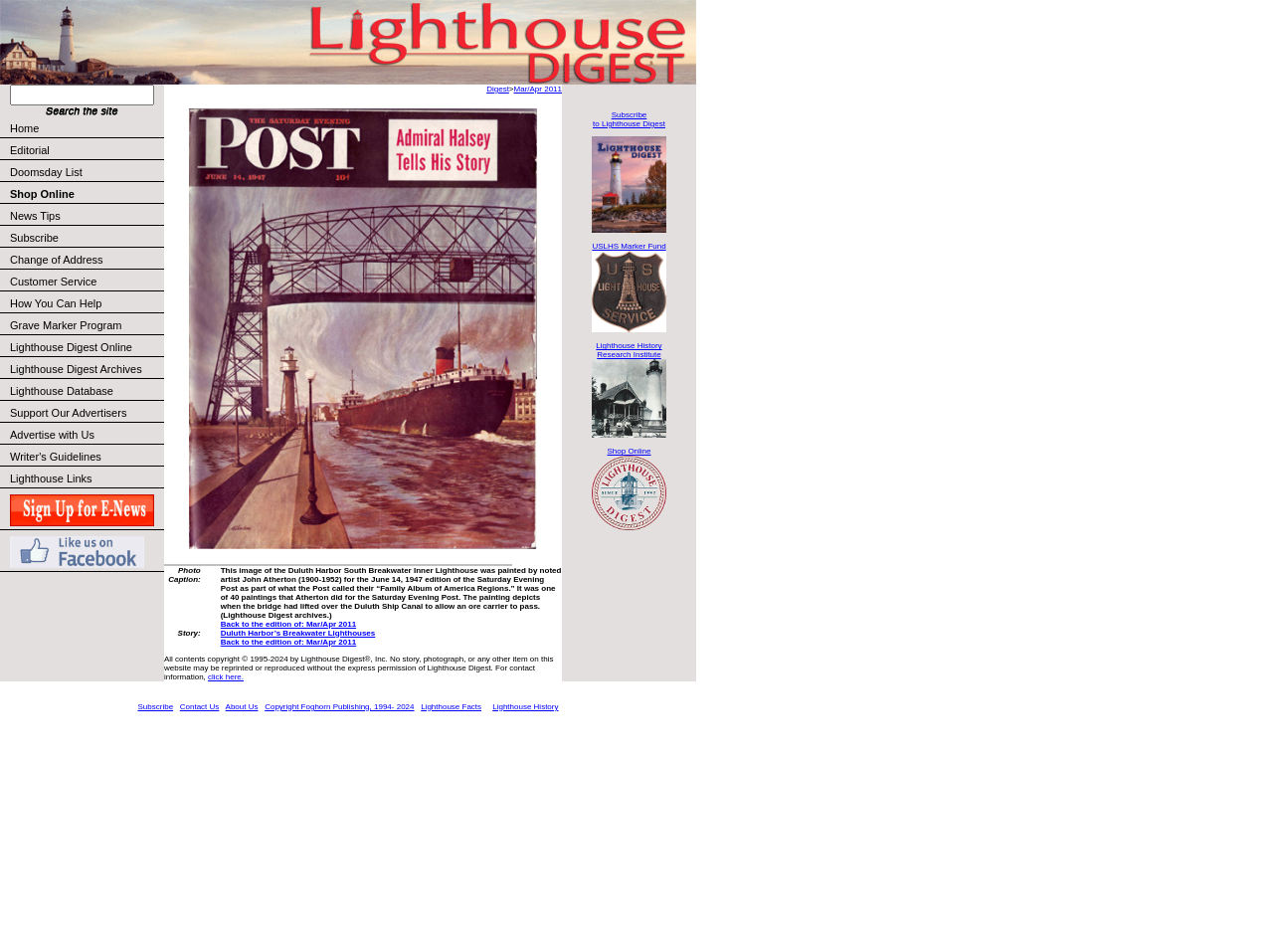Please identify the bounding box coordinates of the clickable area that will fulfill the following instruction: "Subscribe to Lighthouse Digest". The coordinates should be in the format of four float numbers between 0 and 1, i.e., [left, top, right, bottom].

[0.466, 0.116, 0.523, 0.135]